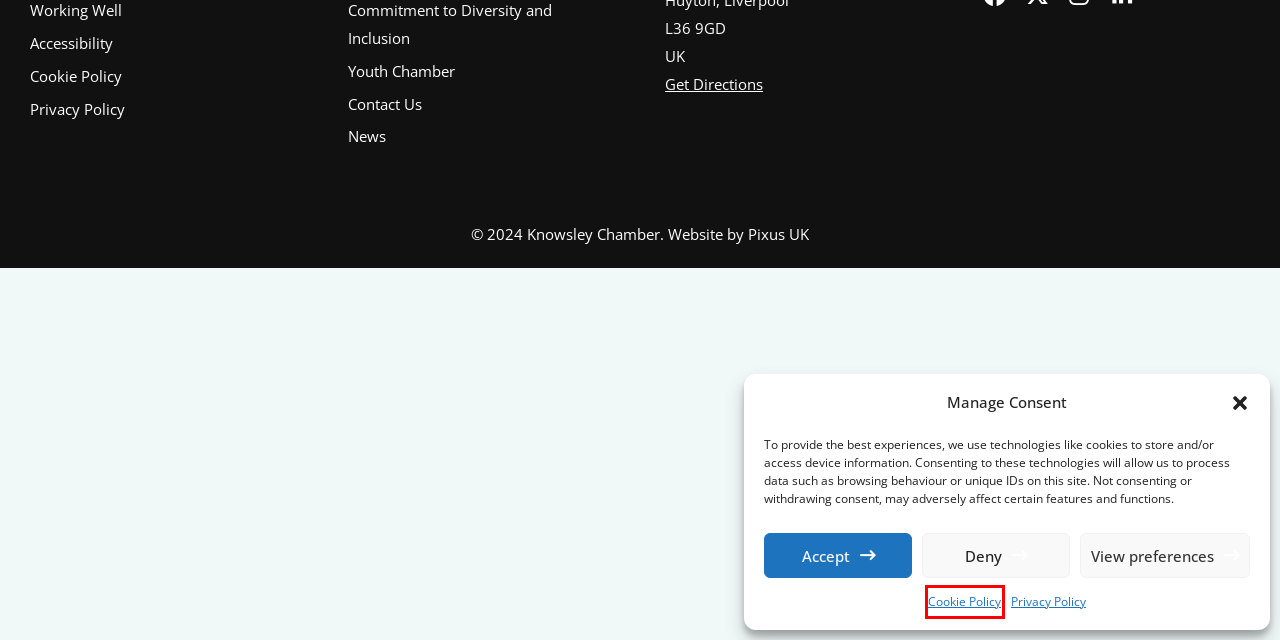You are provided with a screenshot of a webpage that has a red bounding box highlighting a UI element. Choose the most accurate webpage description that matches the new webpage after clicking the highlighted element. Here are your choices:
A. What We Do - Knowsley Chamber
B. The Environment Network - Knowsley Chamber
C. Monthly Member Spotlight - Knowsley Chamber
D. Youth Chamber - Knowsley Chamber
E. Cookie Policy - Knowsley Chamber
F. Privacy Policy - Knowsley Chamber
G. Accessibility - Knowsley Chamber
H. Contact Us - Knowsley Chamber

E